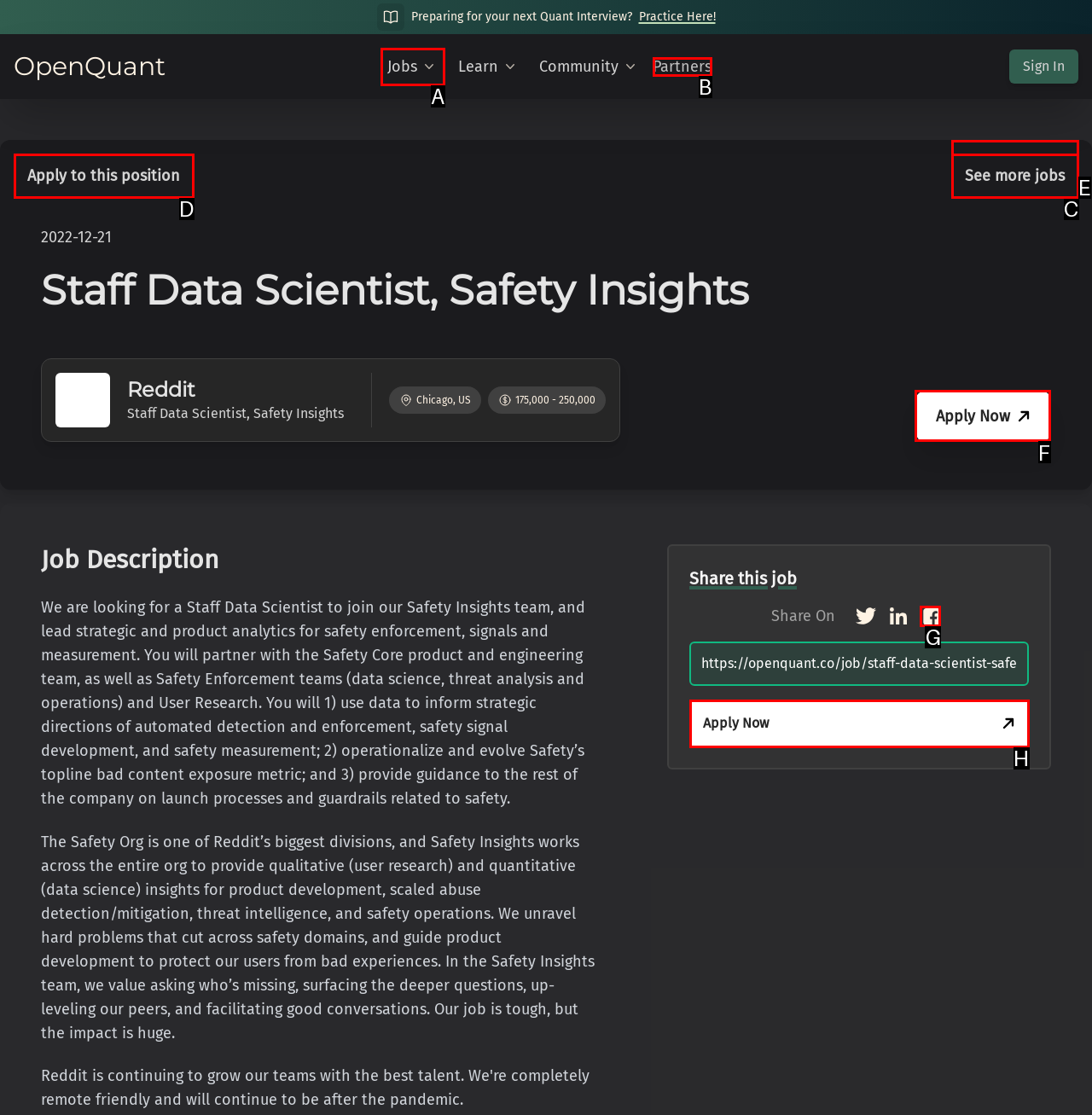Choose the correct UI element to click for this task: Apply Now Answer using the letter from the given choices.

F